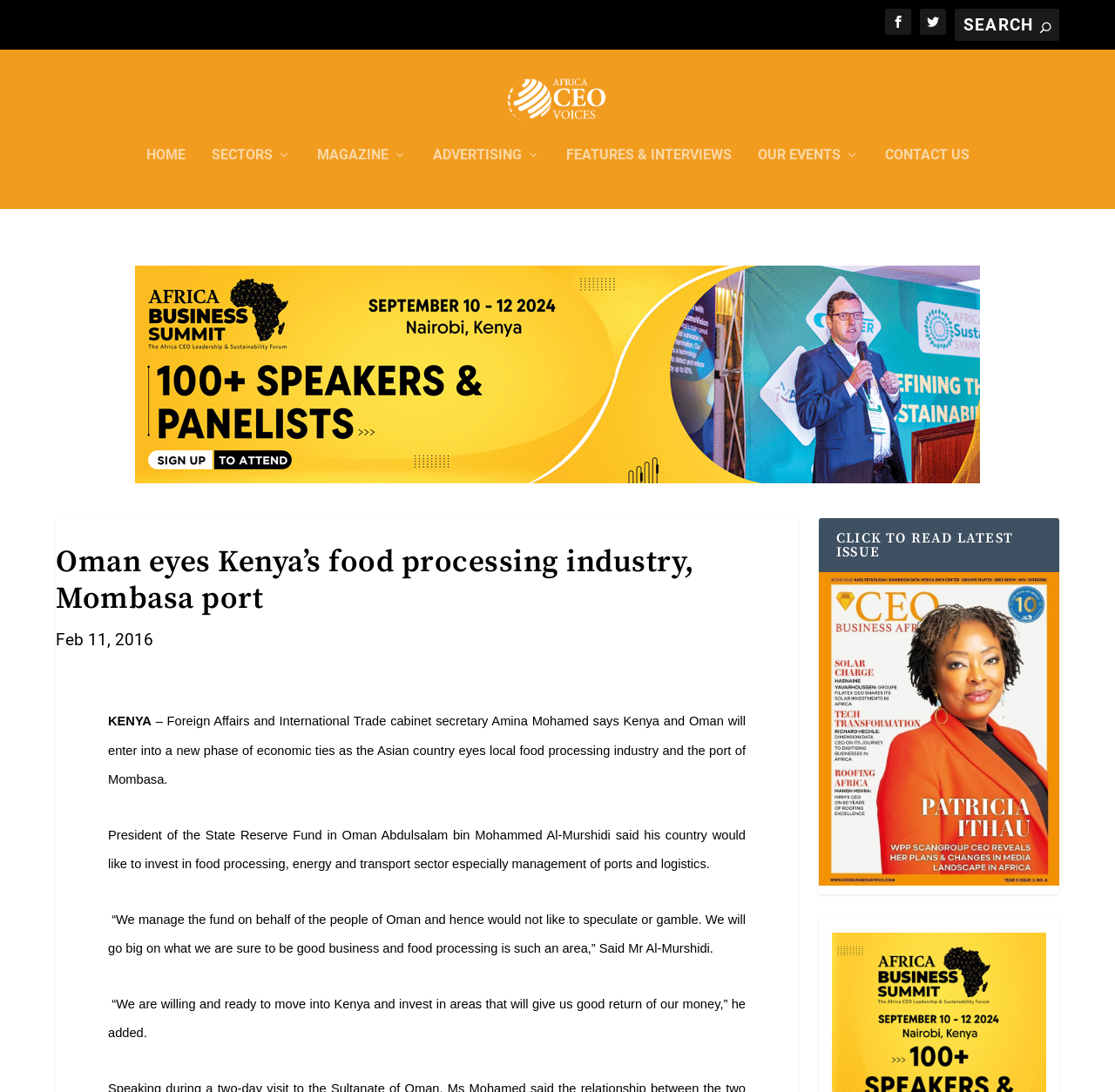Please identify the bounding box coordinates of the element that needs to be clicked to execute the following command: "Search for something". Provide the bounding box using four float numbers between 0 and 1, formatted as [left, top, right, bottom].

[0.856, 0.008, 0.95, 0.037]